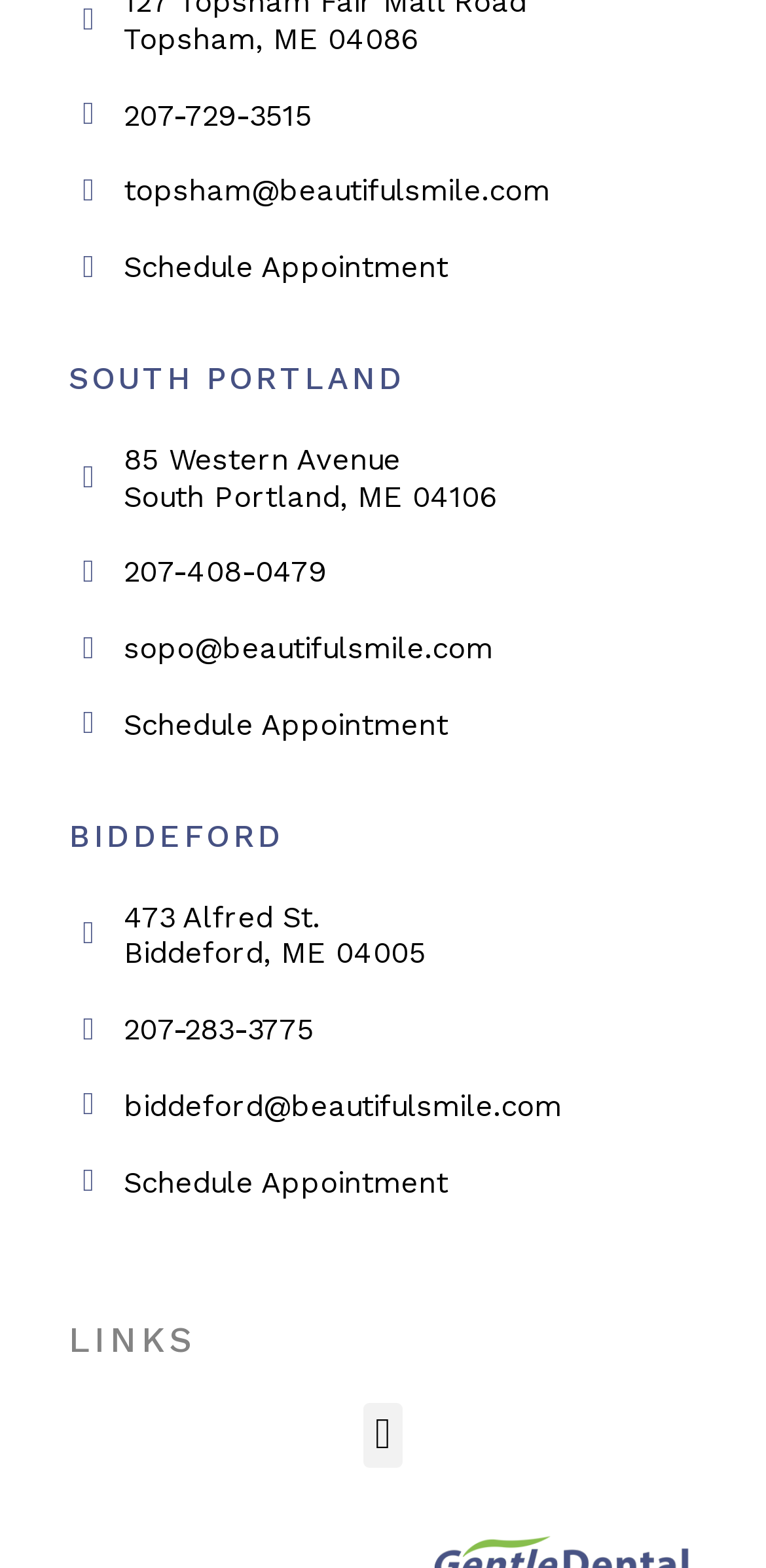Pinpoint the bounding box coordinates of the element you need to click to execute the following instruction: "Toggle the menu". The bounding box should be represented by four float numbers between 0 and 1, in the format [left, top, right, bottom].

[0.476, 0.895, 0.524, 0.936]